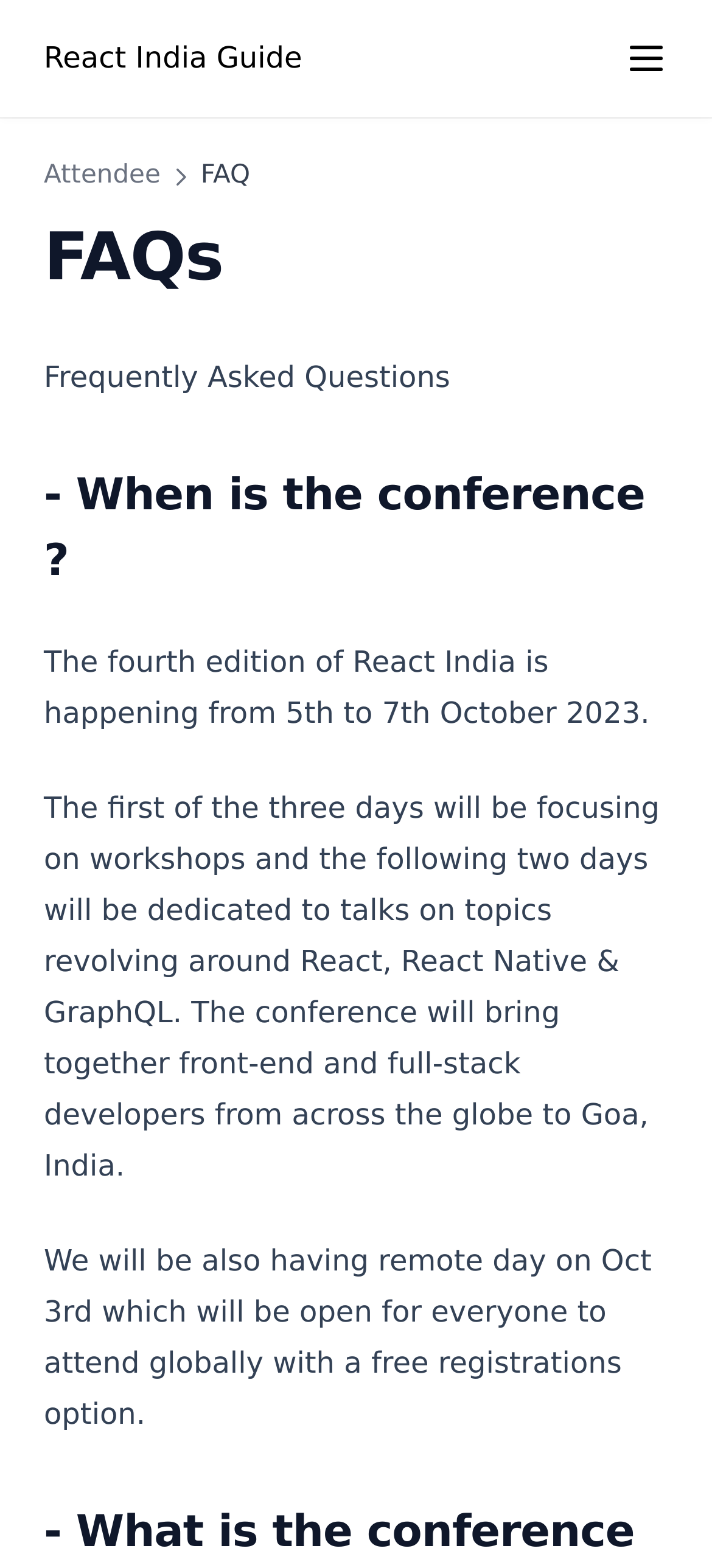Please find the bounding box coordinates of the element's region to be clicked to carry out this instruction: "Open the menu".

[0.856, 0.014, 0.959, 0.061]